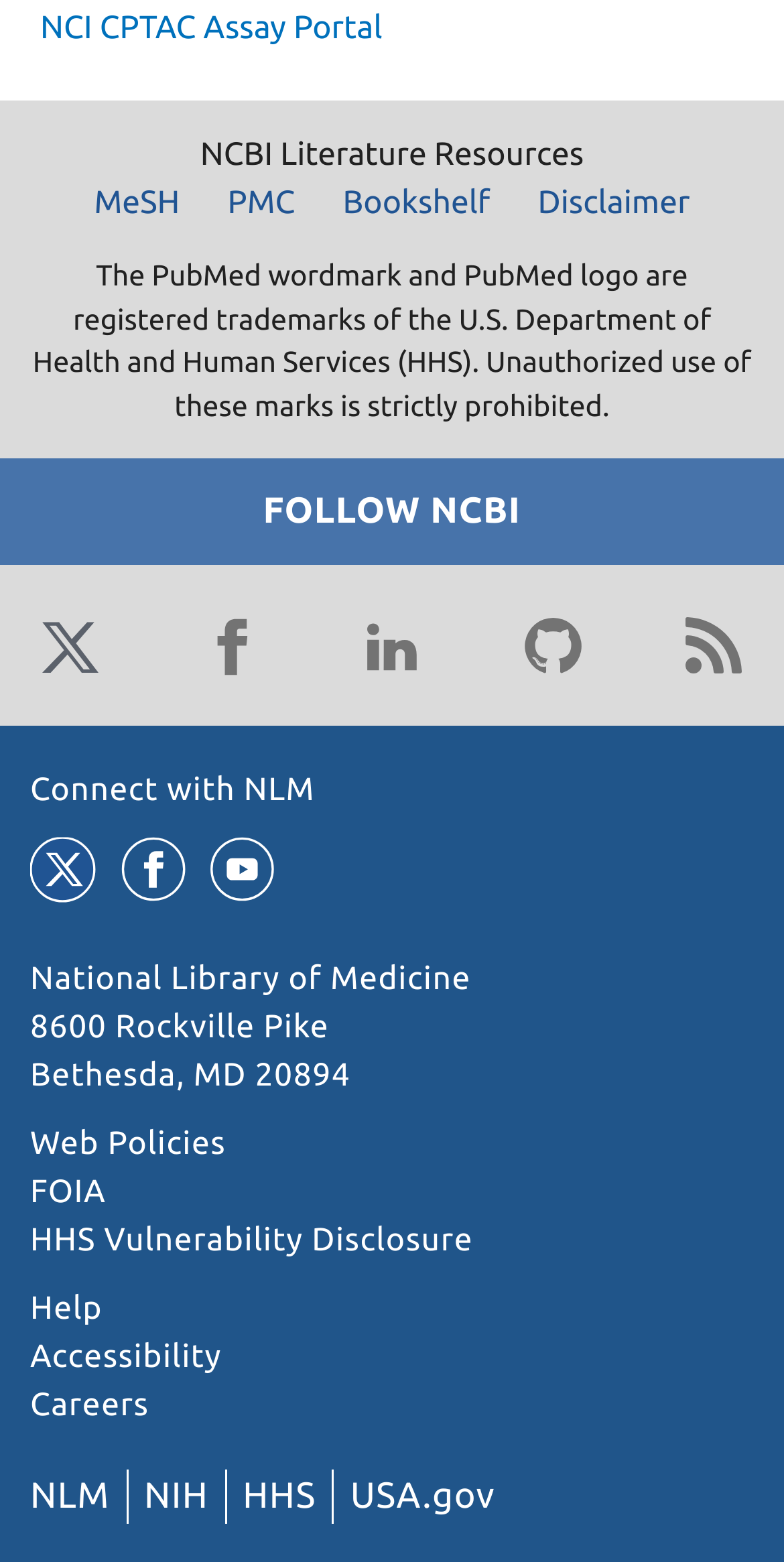Identify the bounding box of the HTML element described here: "HHS Vulnerability Disclosure". Provide the coordinates as four float numbers between 0 and 1: [left, top, right, bottom].

[0.038, 0.783, 0.603, 0.806]